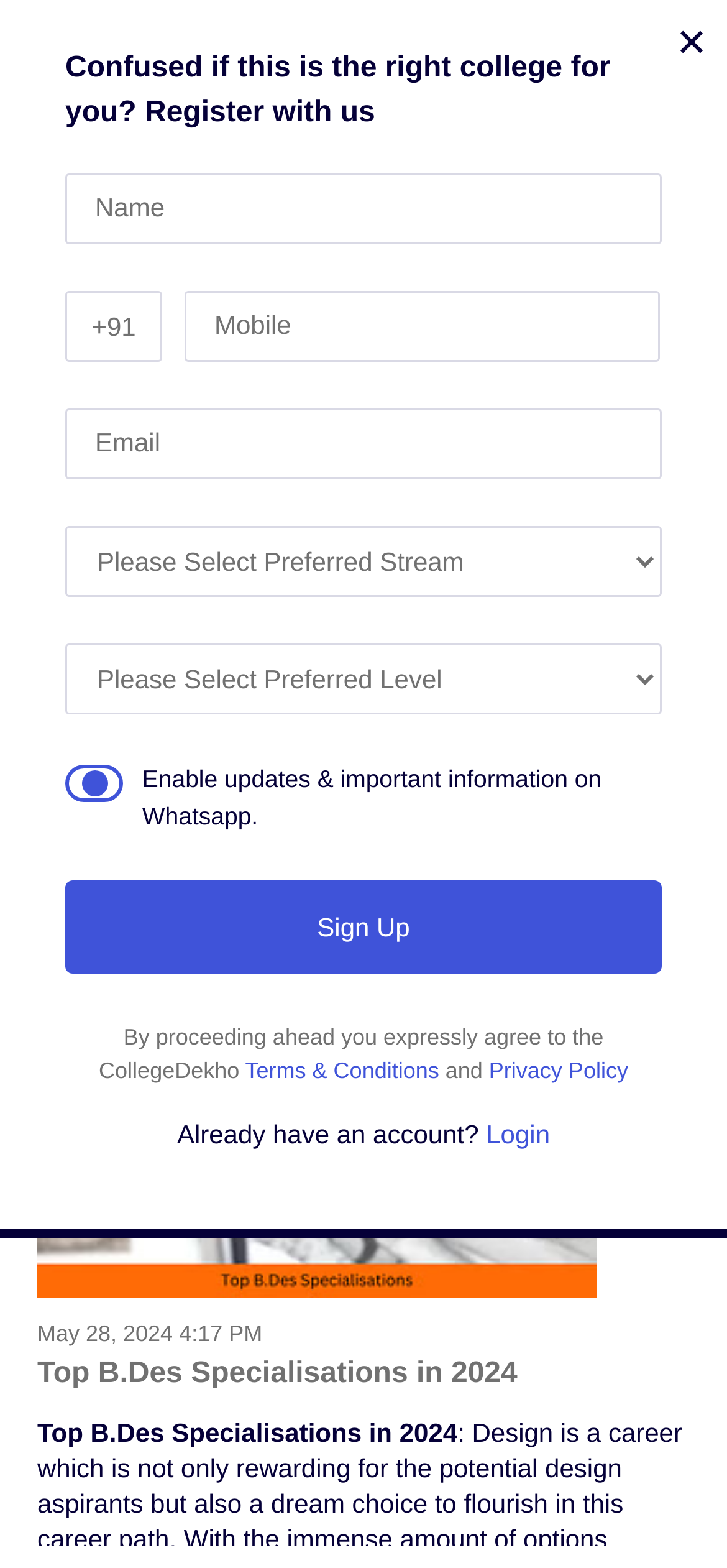What are the types of information available about the college?
Refer to the image and provide a detailed answer to the question.

The types of information available about the college can be found in the static text element with the text 'All the details about the college including course, fees, cutoffs, etc'.